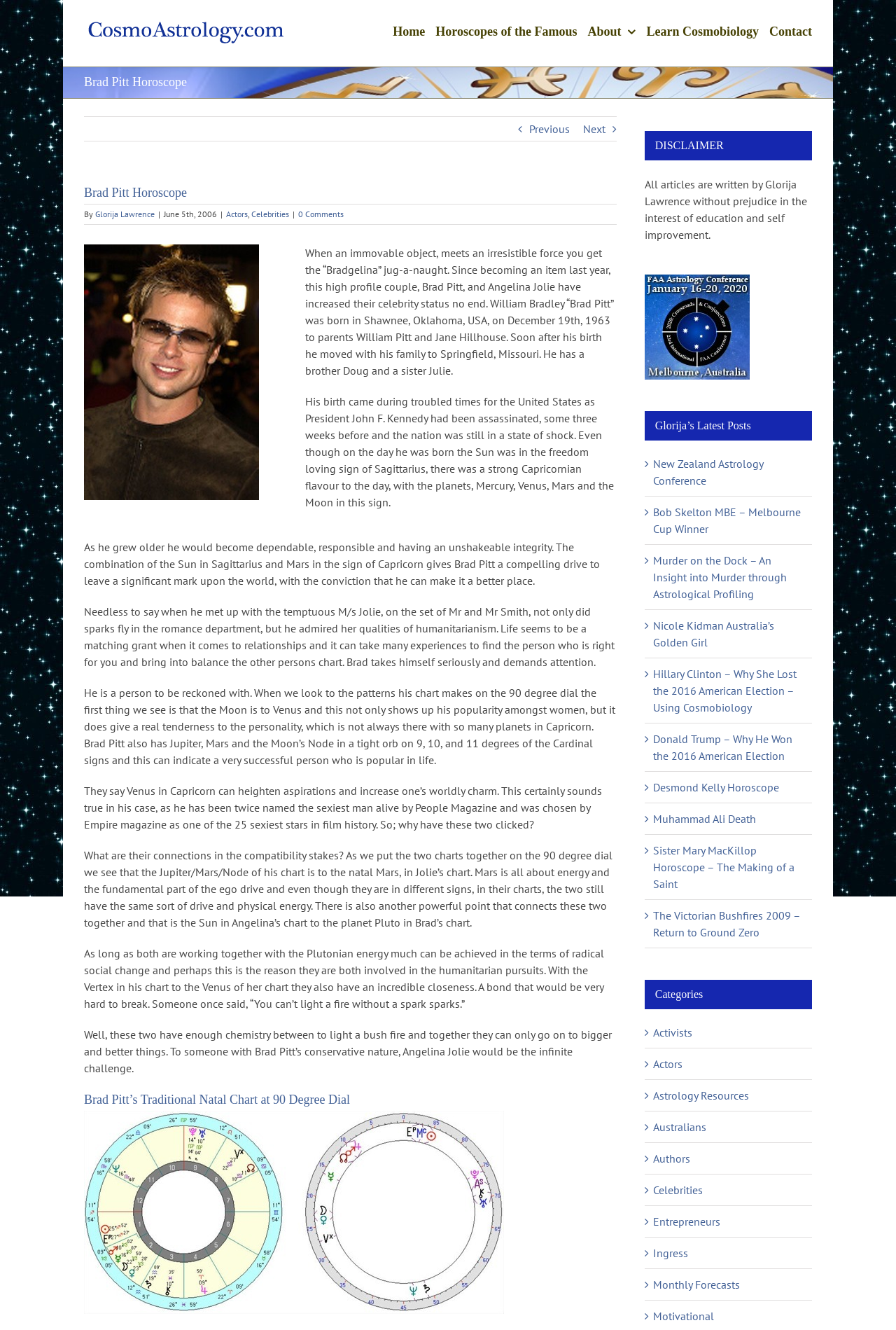Can you identify the bounding box coordinates of the clickable region needed to carry out this instruction: 'Go to the top of the page'? The coordinates should be four float numbers within the range of 0 to 1, stated as [left, top, right, bottom].

[0.904, 0.656, 0.941, 0.674]